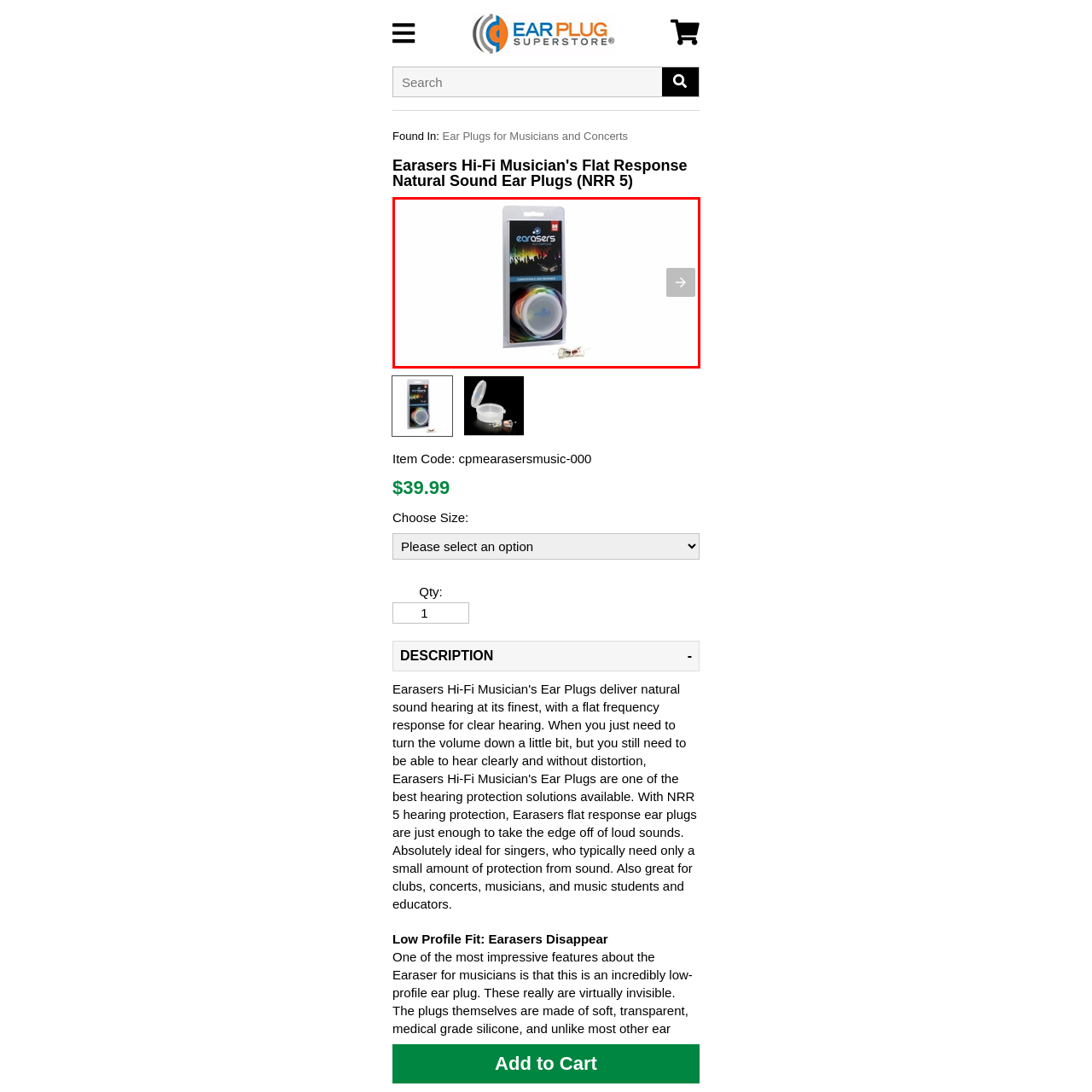Generate an in-depth caption for the image enclosed by the red boundary.

The image showcases the packaging of Earasers Hi-Fi Musician's Flat Response Natural Sound Ear Plugs. The ear plugs are designed for musicians and concert-goers, offering a natural sound experience with a noise reduction rating (NRR) of 5. The packaging features a sleek design with colorful soundwave graphics, emphasizing its purpose for music enthusiasts. A small portion of the ear plugs is visible next to the container, underscoring their compact form. The package highlights the size "M" (Medium), indicating the fit options available. These ear plugs are marketed as comfortable and reusable, ideal for protecting hearing while still enjoying the clarity of sound.